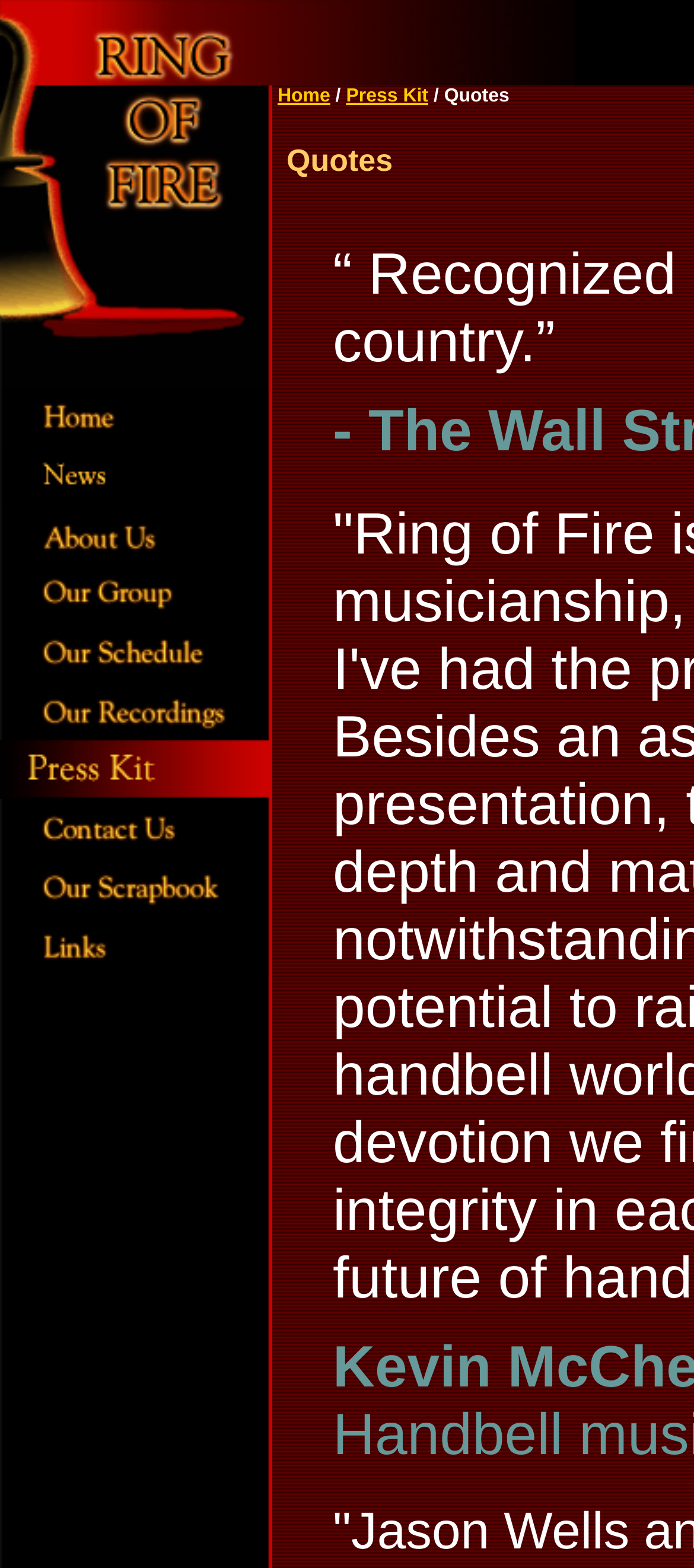Extract the bounding box for the UI element that matches this description: "name="contact"".

[0.0, 0.537, 0.392, 0.551]